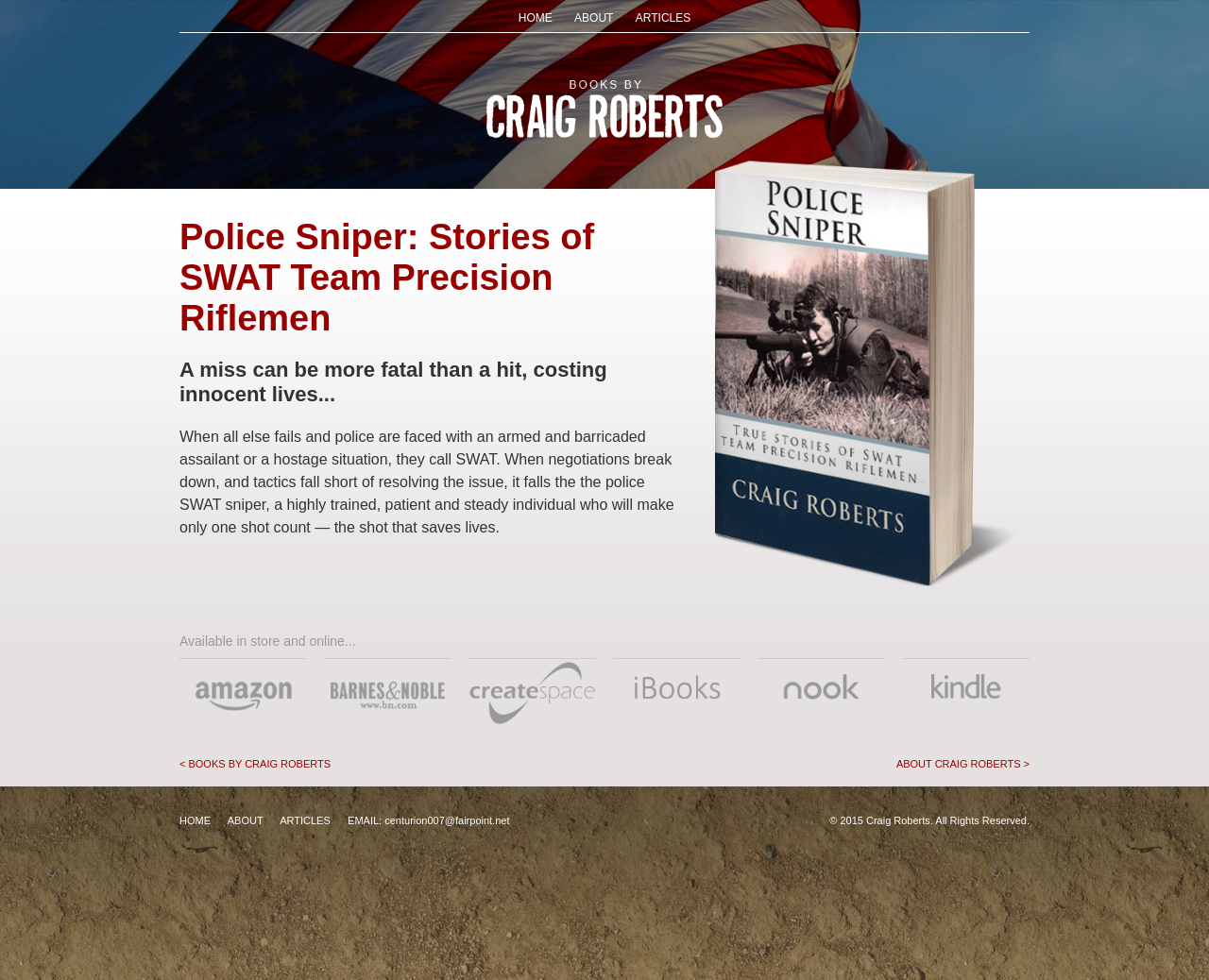From the webpage screenshot, predict the bounding box coordinates (top-left x, top-left y, bottom-right x, bottom-right y) for the UI element described here: HOME

[0.429, 0.012, 0.457, 0.025]